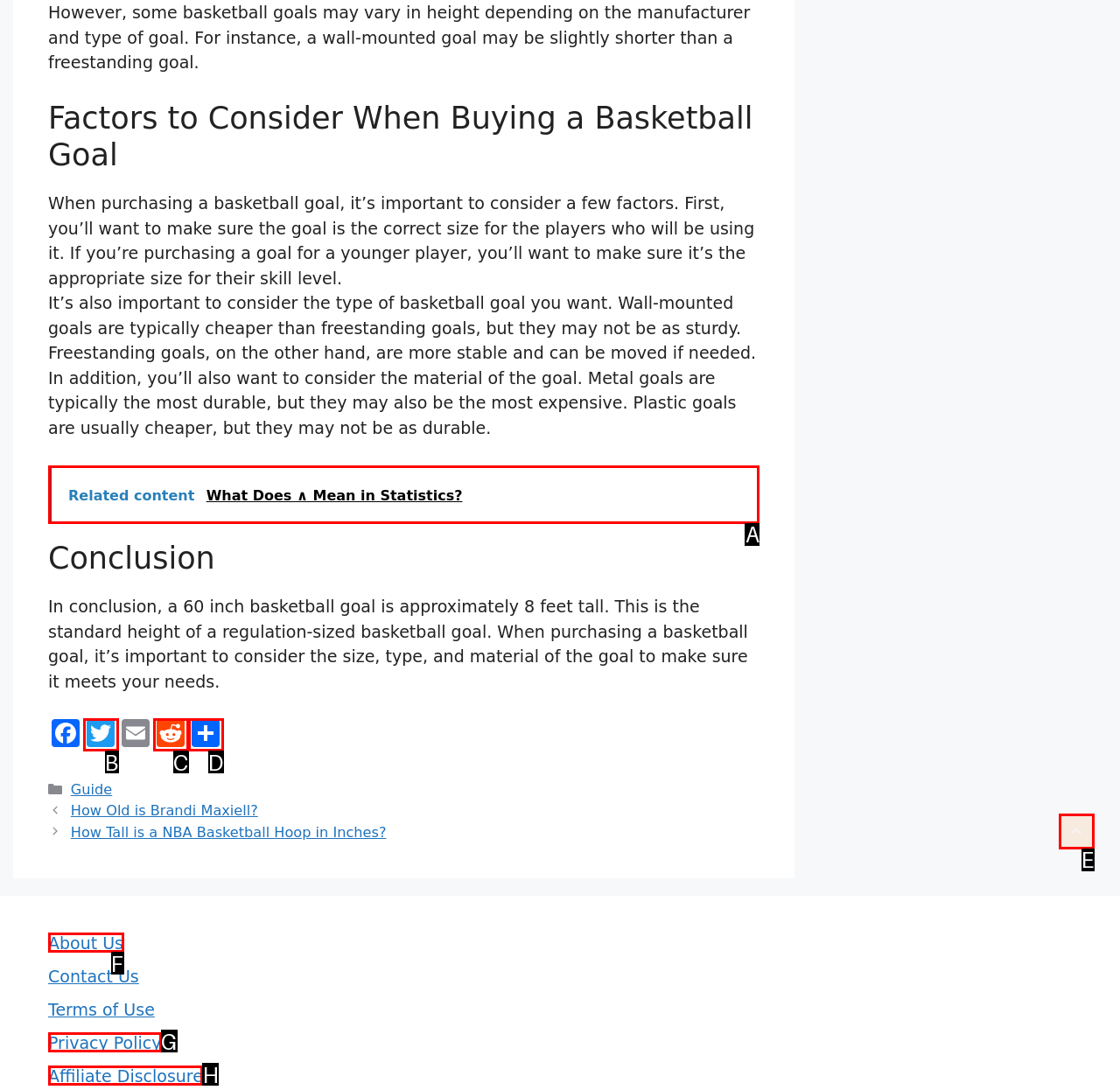Point out the UI element to be clicked for this instruction: Learn about related content in statistics. Provide the answer as the letter of the chosen element.

A